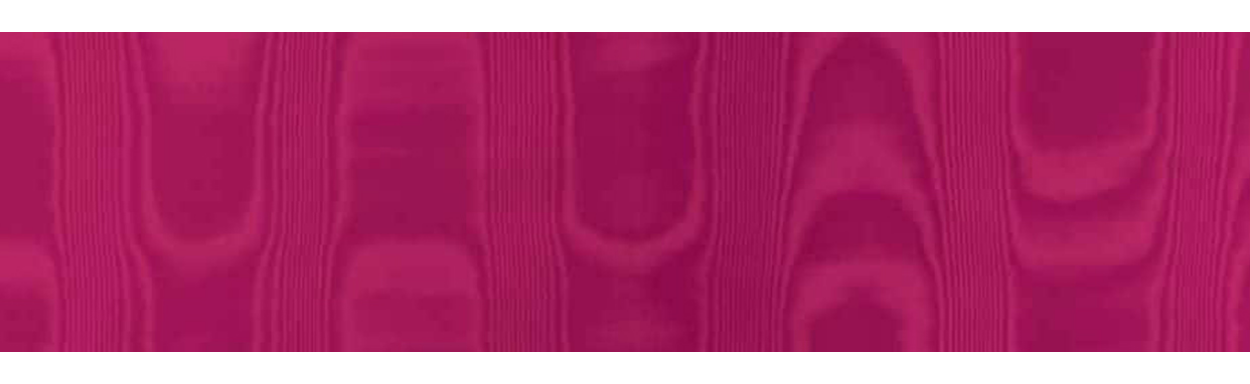Describe every important feature and element in the image comprehensively.

This image features a vibrant magenta background with subtle, wavy textures and gradients that create an elegant and dynamic visual appearance. The rich hue and flowing patterns evoke a sense of warmth and depth, making it suitable for a range of contexts, including religious or ceremonial settings. This design element likely complements the theme associated with the Archdiocese of Toronto, specifically referencing the Most Reverend Leonard Wall and his legacy as an Auxiliary Bishop. The color magenta is often used in liturgy and ecclesiastical contexts, symbolizing hope and spiritual renewal.